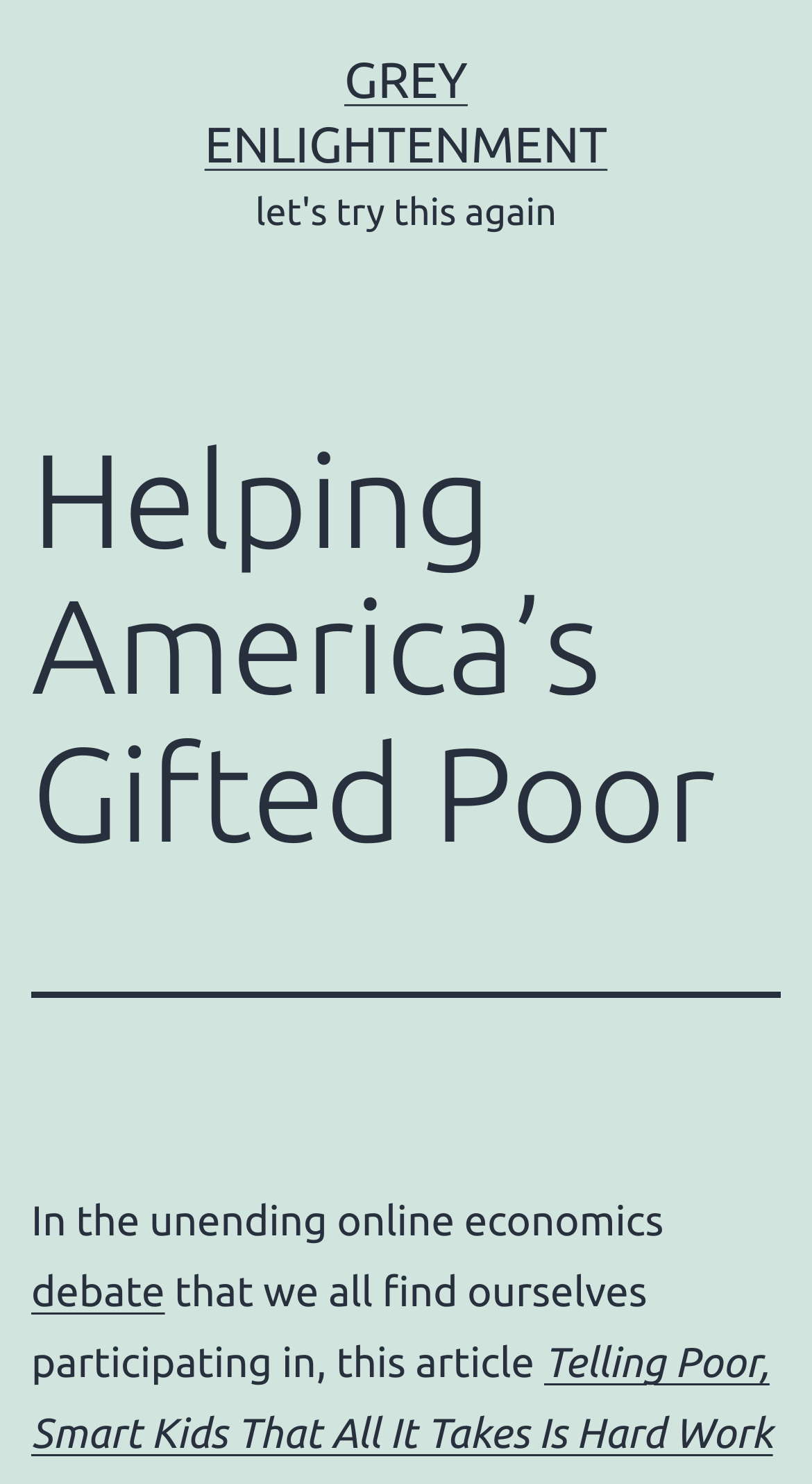Can you locate the main headline on this webpage and provide its text content?

Helping America’s Gifted Poor